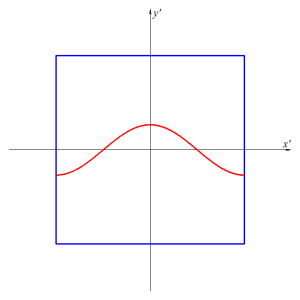Using the details from the image, please elaborate on the following question: What are the labels of the coordinate axes?

The caption specifies that the coordinate axes are labeled as x' (horizontal) and y' (vertical), indicating a two-dimensional space.